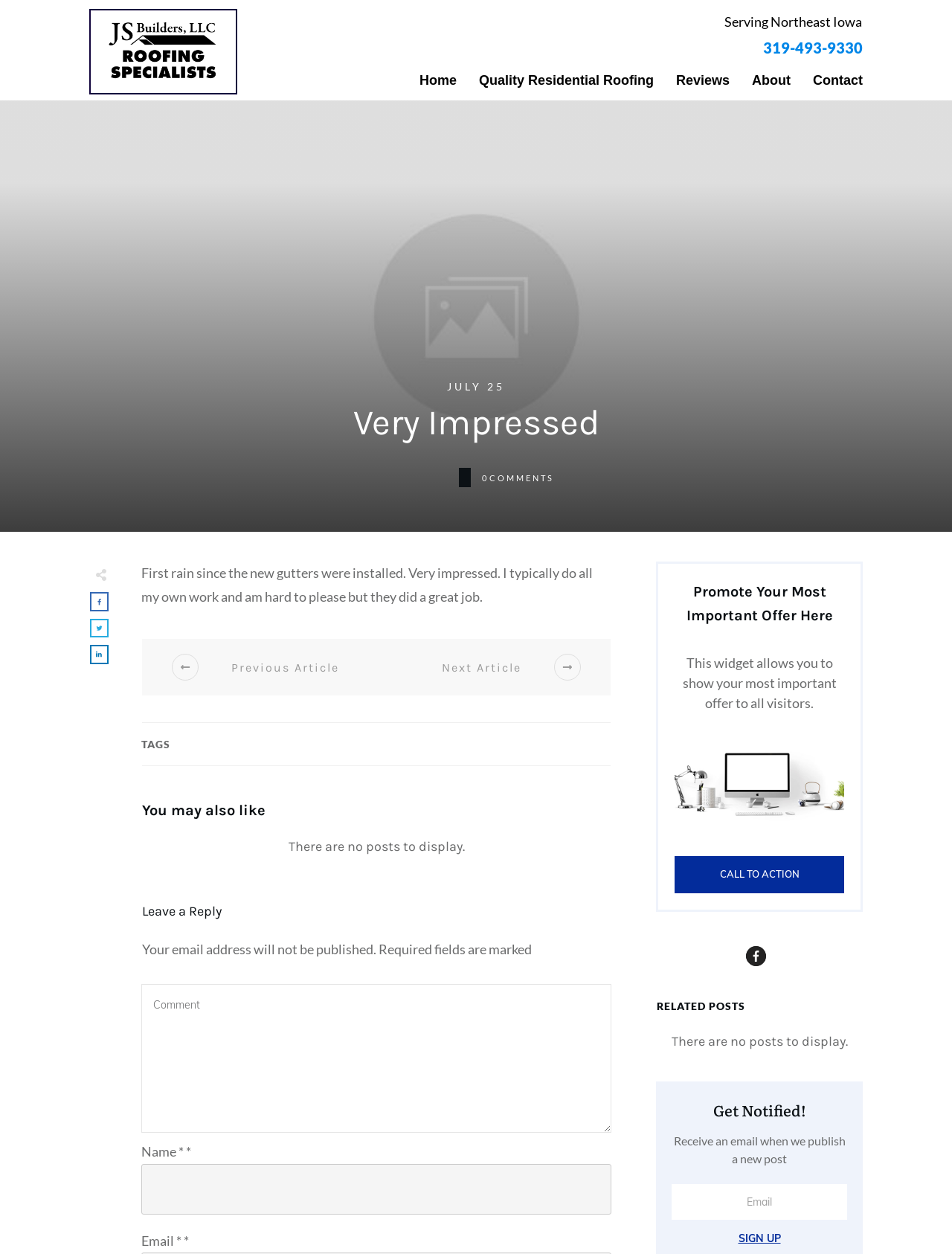Carefully observe the image and respond to the question with a detailed answer:
What is the company name?

The company name can be found at the top of the webpage, where the logo is located. The logo is a black image with the text 'JS Builders LLC' next to it.